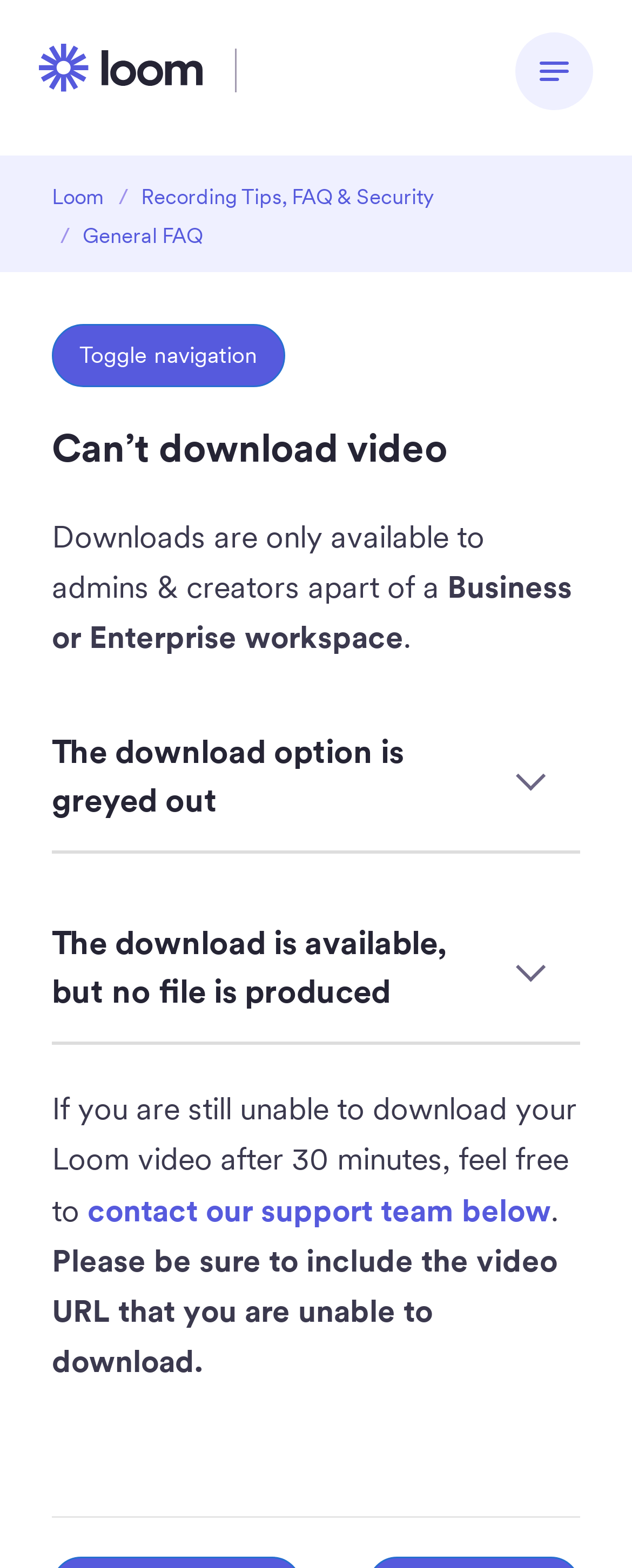Use the information in the screenshot to answer the question comprehensively: How long should I wait before contacting support for download issues?

The webpage suggests that if you are still unable to download your Loom video after 30 minutes, you should feel free to contact their support team, implying that you should wait at least 30 minutes before seeking assistance.